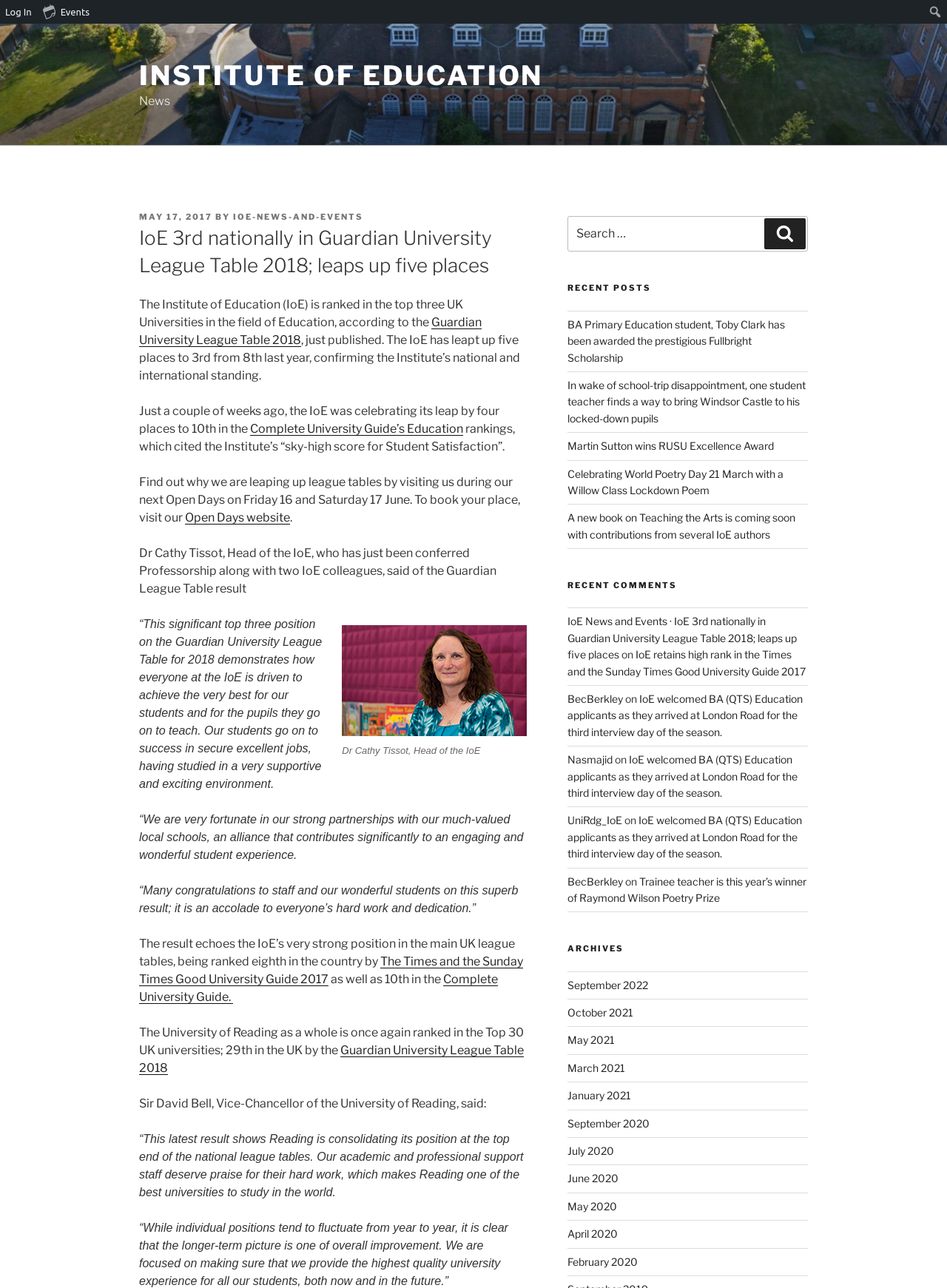What is the name of the Vice-Chancellor of the University of Reading?
Kindly answer the question with as much detail as you can.

The answer can be found in the paragraph where Sir David Bell, Vice-Chancellor of the University of Reading, is quoted saying '“This latest result shows Reading is consolidating its position at the top end of the national league tables.'